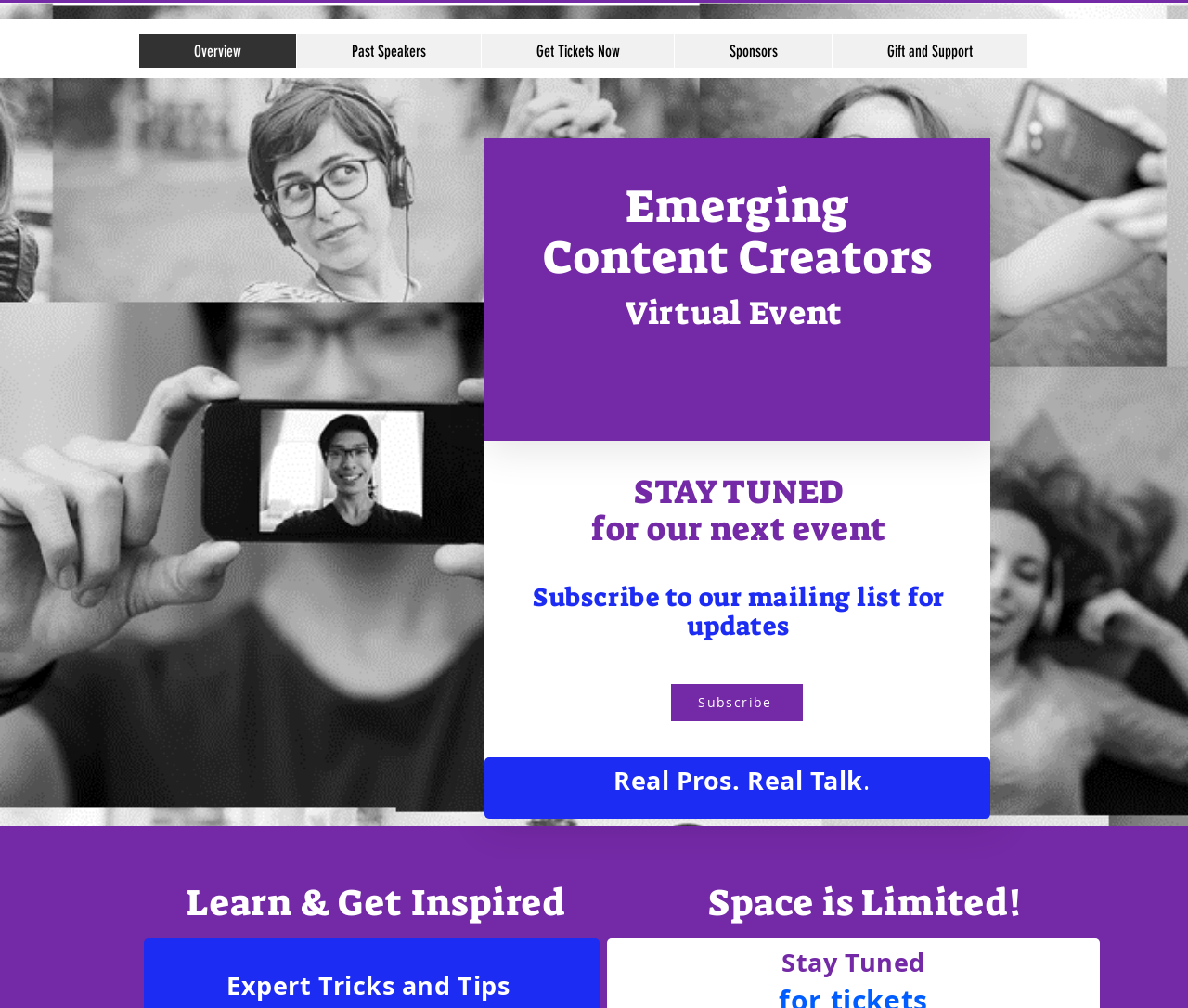Summarize the webpage with intricate details.

The webpage is about an Emerging Content Creators Virtual Event, which is a one-day online conference for individuals interested in the TV and film industry. At the top of the page, there is a navigation menu with five links: "Overview", "Past Speakers", "Get Tickets Now", "Sponsors", and "Gift and Support". 

Below the navigation menu, there is a large heading that reads "Emerging Content Creators Virtual Event" with a smaller text "Real Pros. Real Talk" underneath. 

On the left side of the page, there is a section with a heading "Learn & Get Inspired" followed by a text "Expert Tricks and Tips". 

On the right side of the page, there is a section with a heading "Space is Limited!" followed by a text "Stay Tuned". 

In the middle of the page, there is a call-to-action section with a text "STAY TUNED for our next event" and a button "Subscribe" to receive updates via a mailing list. 

There are no images on the page.